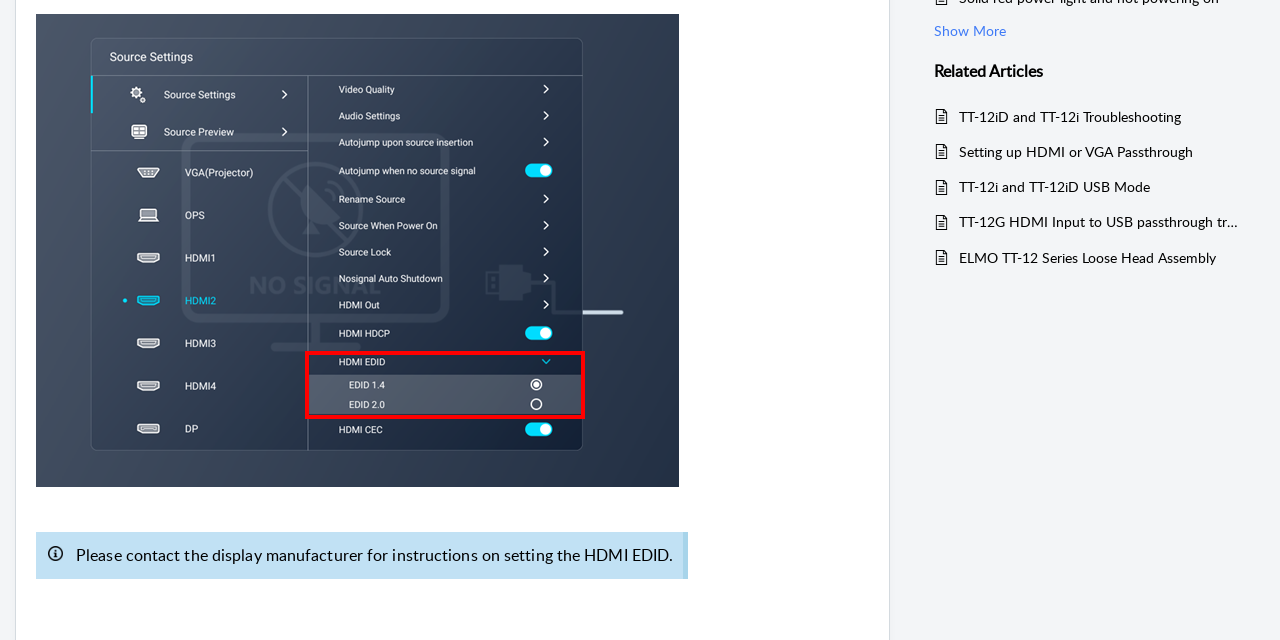Using the element description: "TT-12iD and TT-12i Troubleshooting", determine the bounding box coordinates. The coordinates should be in the format [left, top, right, bottom], with values between 0 and 1.

[0.749, 0.166, 0.973, 0.201]